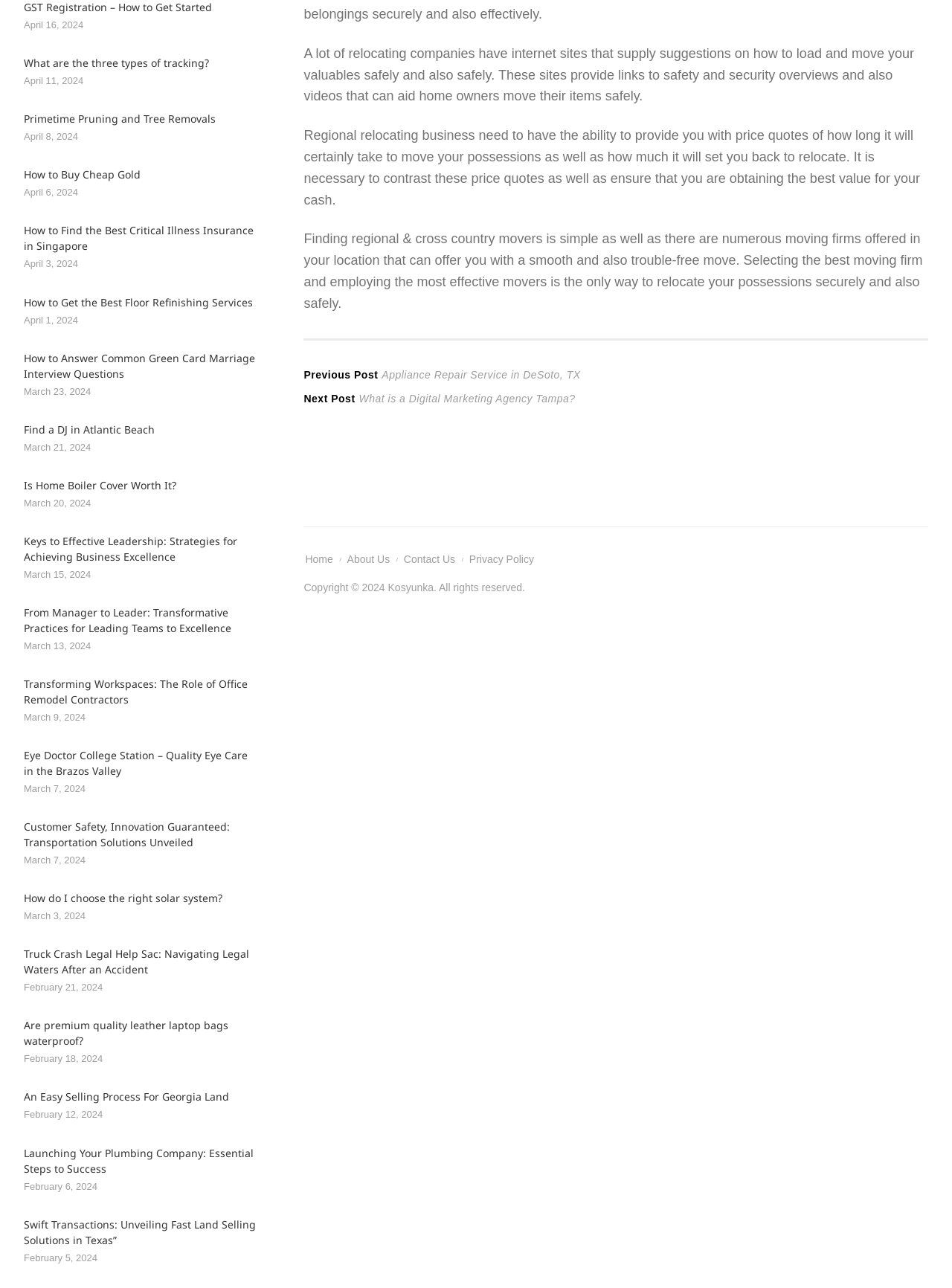Please answer the following question using a single word or phrase: What is the copyright information at the bottom of the page?

Copyright 2024 Kosyunka